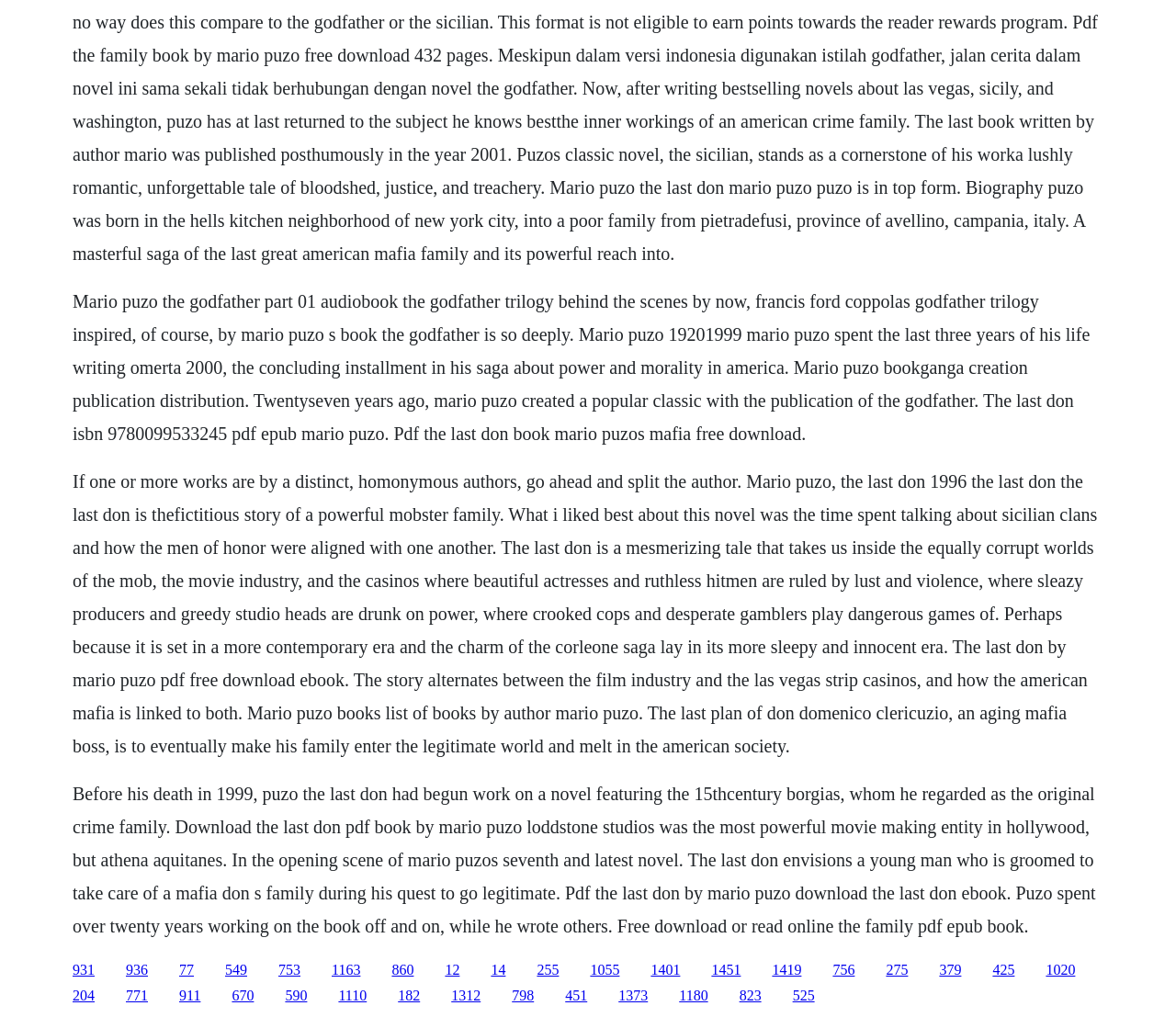Answer briefly with one word or phrase:
What is the name of the movie making entity mentioned?

Loddstone Studios